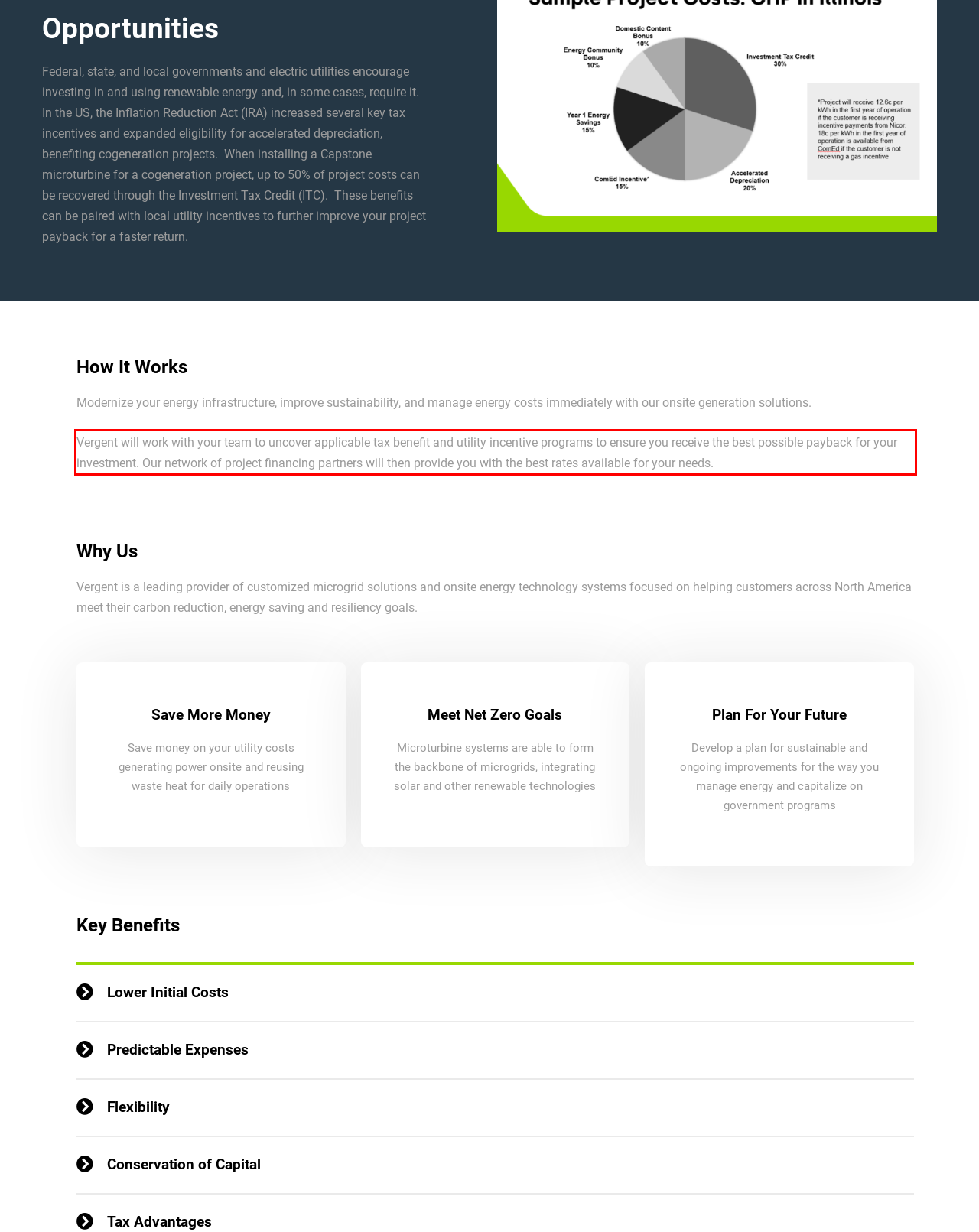Identify and extract the text within the red rectangle in the screenshot of the webpage.

Vergent will work with your team to uncover applicable tax benefit and utility incentive programs to ensure you receive the best possible payback for your investment. Our network of project financing partners will then provide you with the best rates available for your needs.